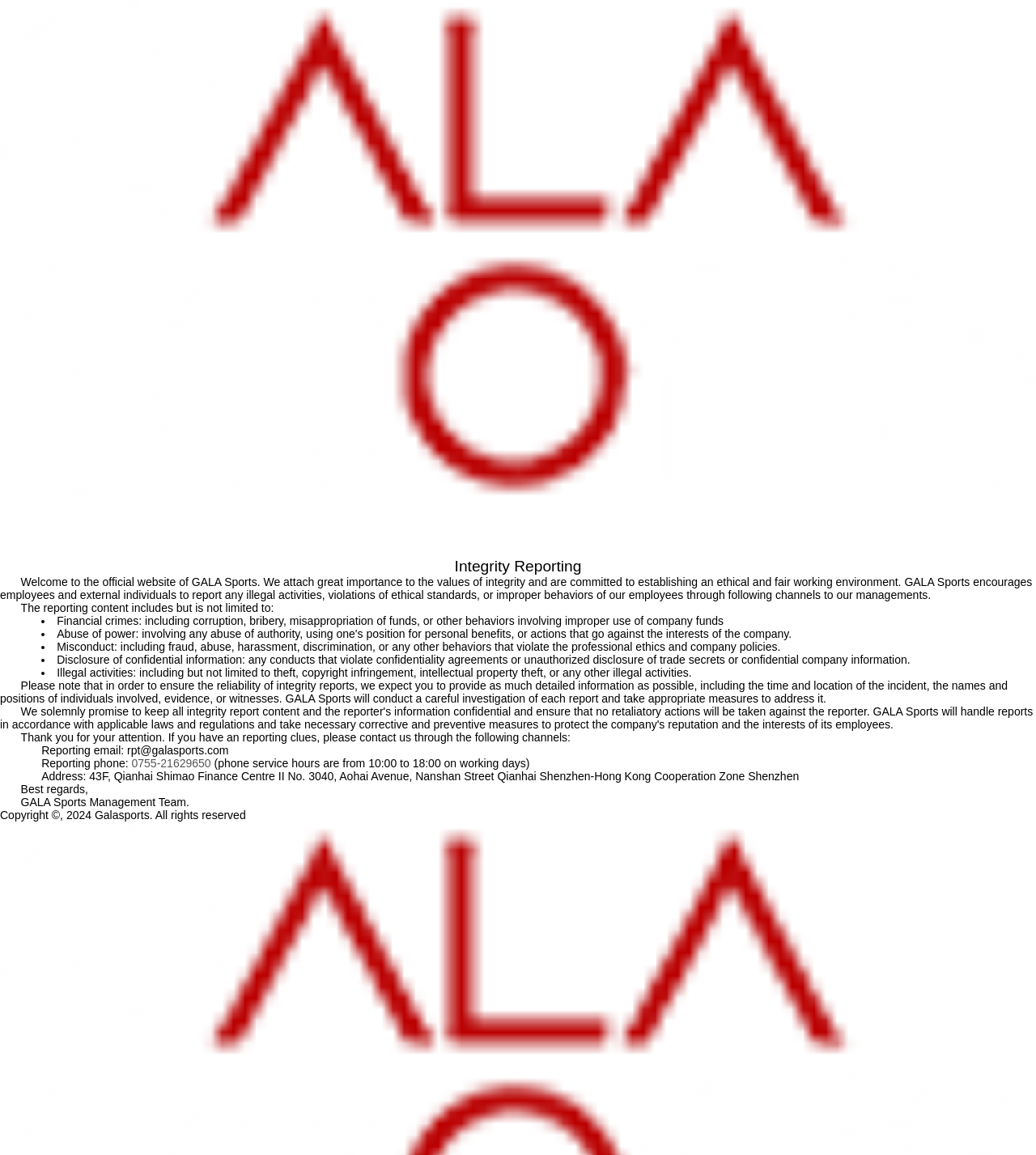Provide your answer in a single word or phrase: 
What type of crimes can be reported?

Financial crimes, misconduct, etc.